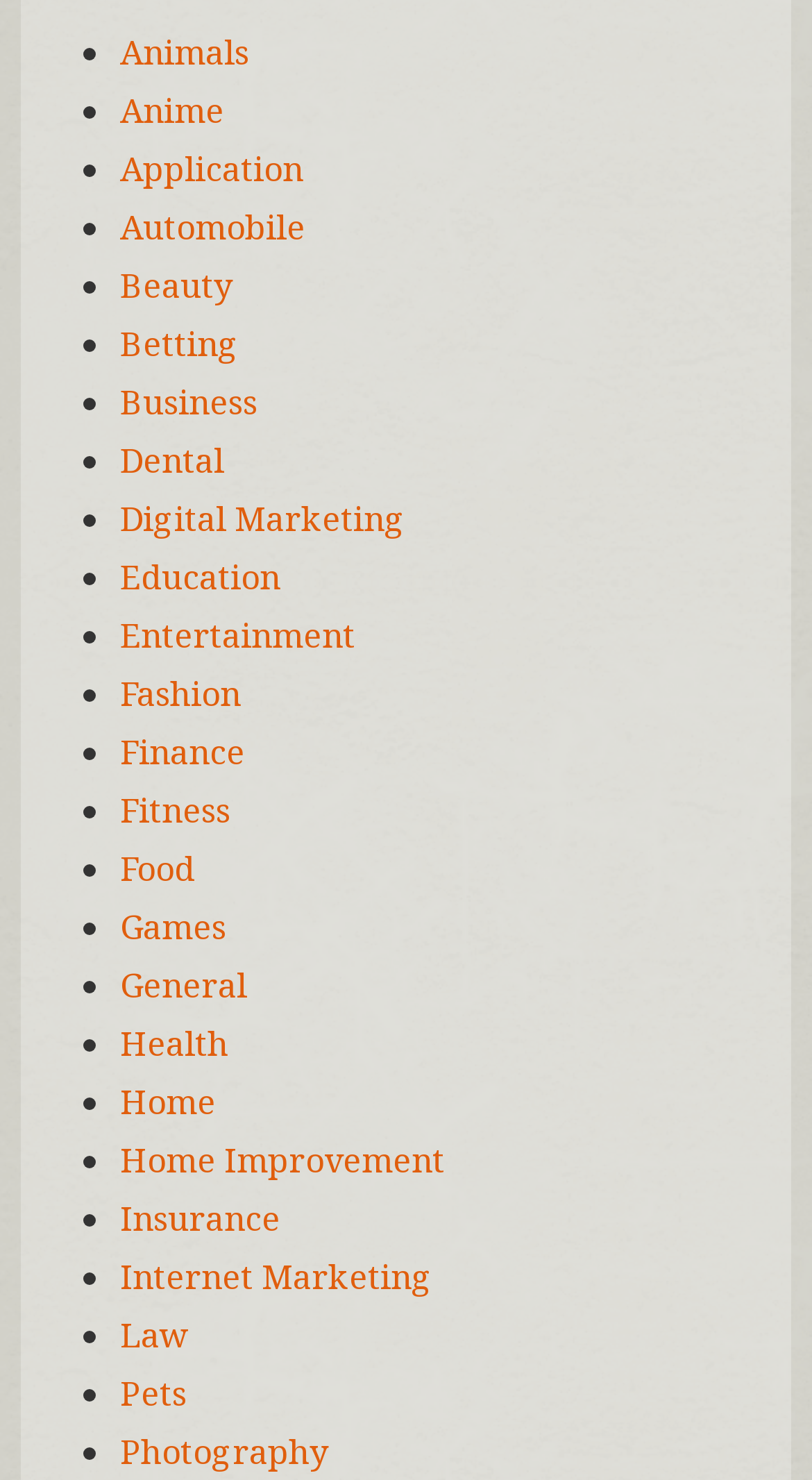Determine the bounding box coordinates of the clickable element necessary to fulfill the instruction: "Browse the Photography page". Provide the coordinates as four float numbers within the 0 to 1 range, i.e., [left, top, right, bottom].

[0.148, 0.965, 0.404, 0.996]